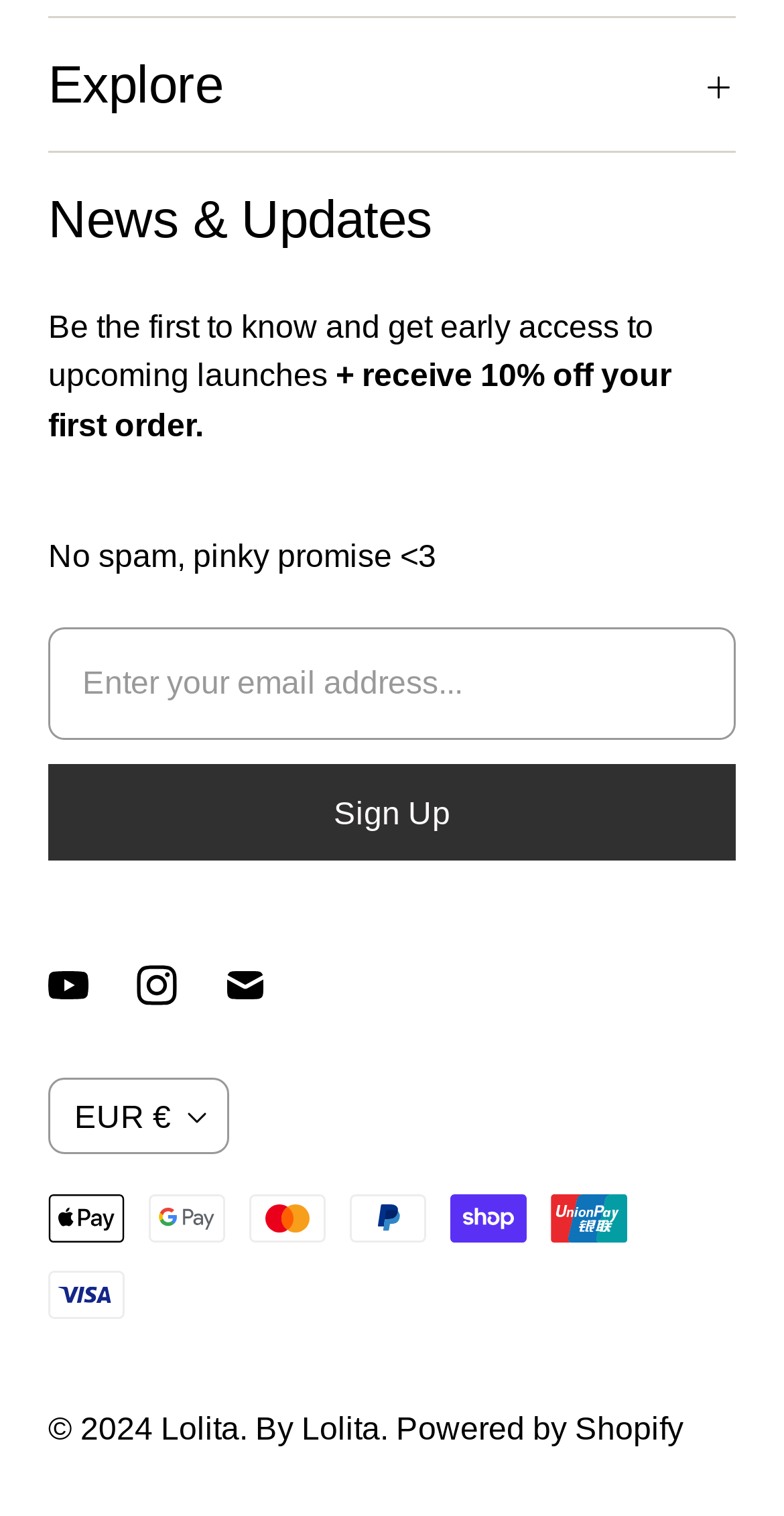Utilize the details in the image to thoroughly answer the following question: How many payment methods are shown?

There are 7 payment method images shown on the webpage, including Apple Pay, Google Pay, Mastercard, PayPal, Shop Pay, Union Pay, and Visa.